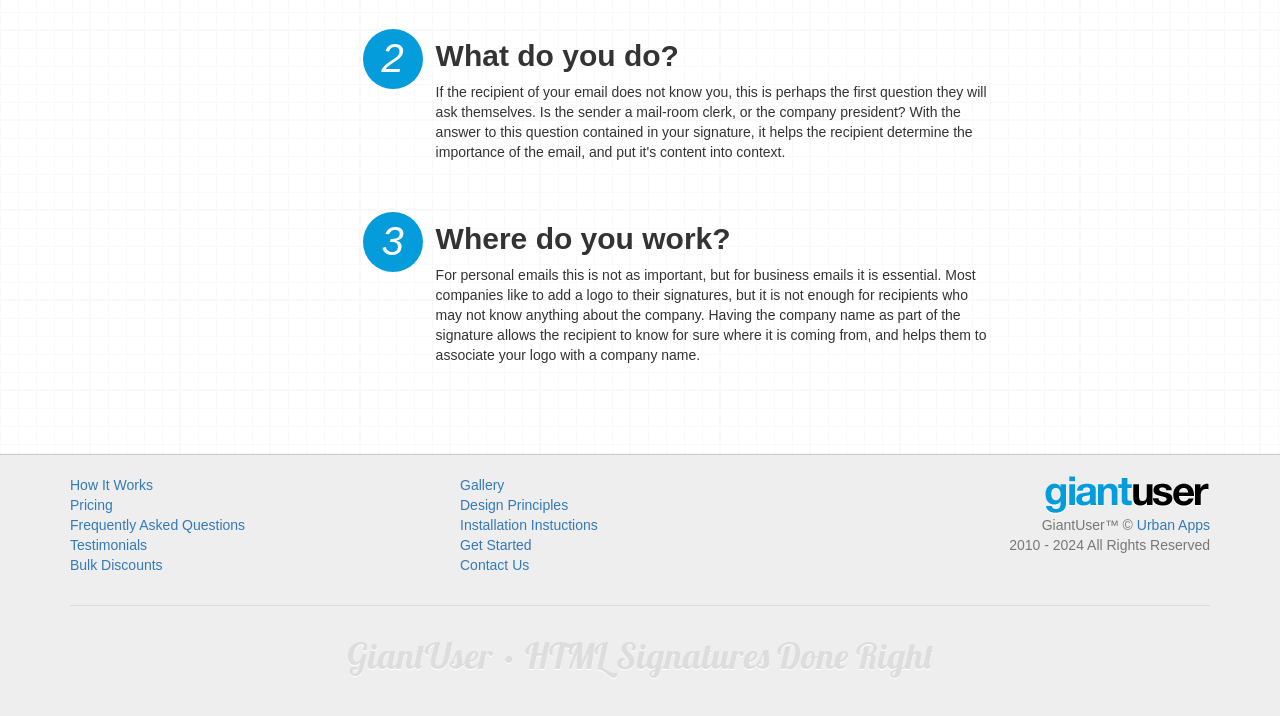Predict the bounding box of the UI element that fits this description: "Who is Ulster Strong?".

None